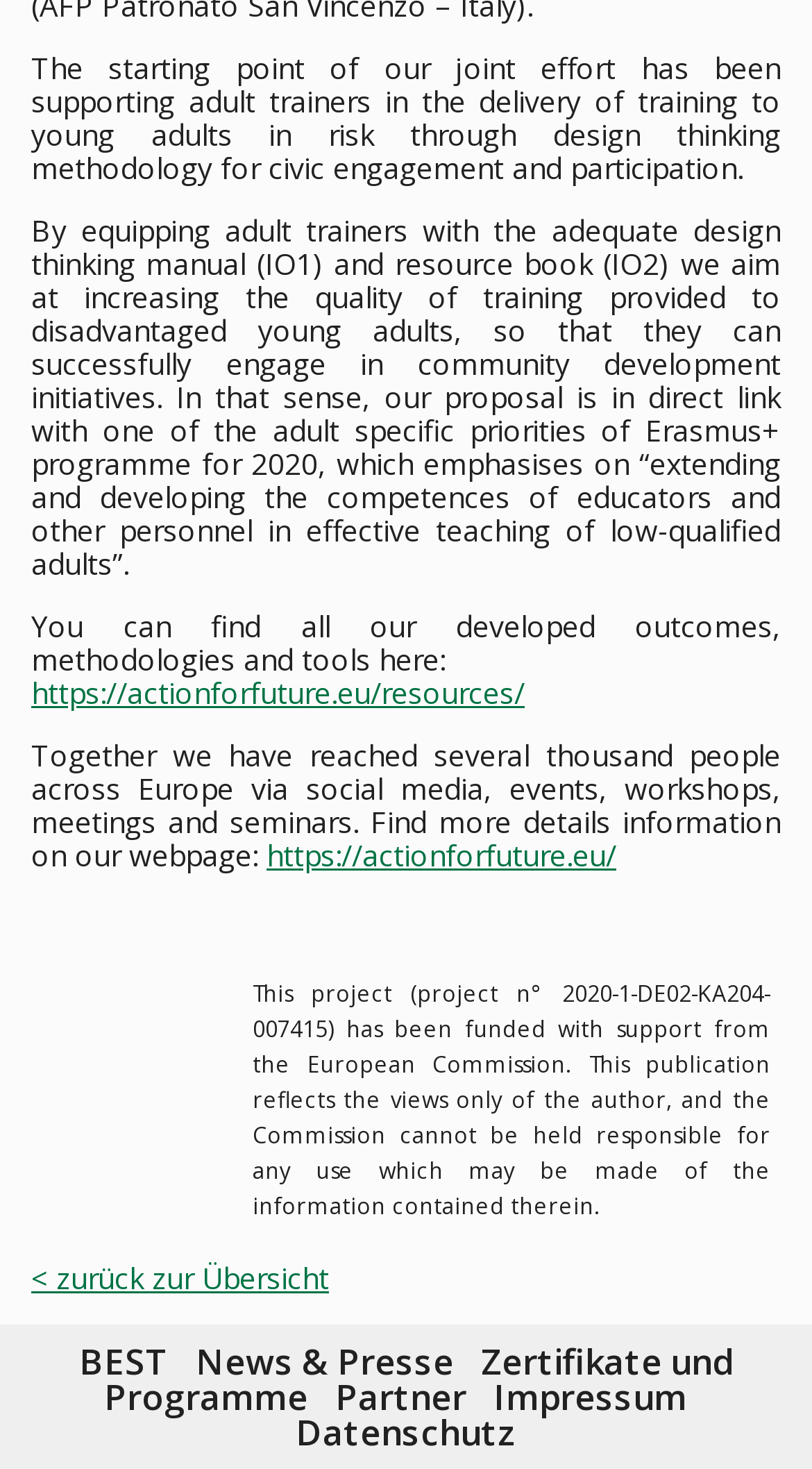Respond with a single word or phrase:
What is the position of the 'BEST' link?

Top-left